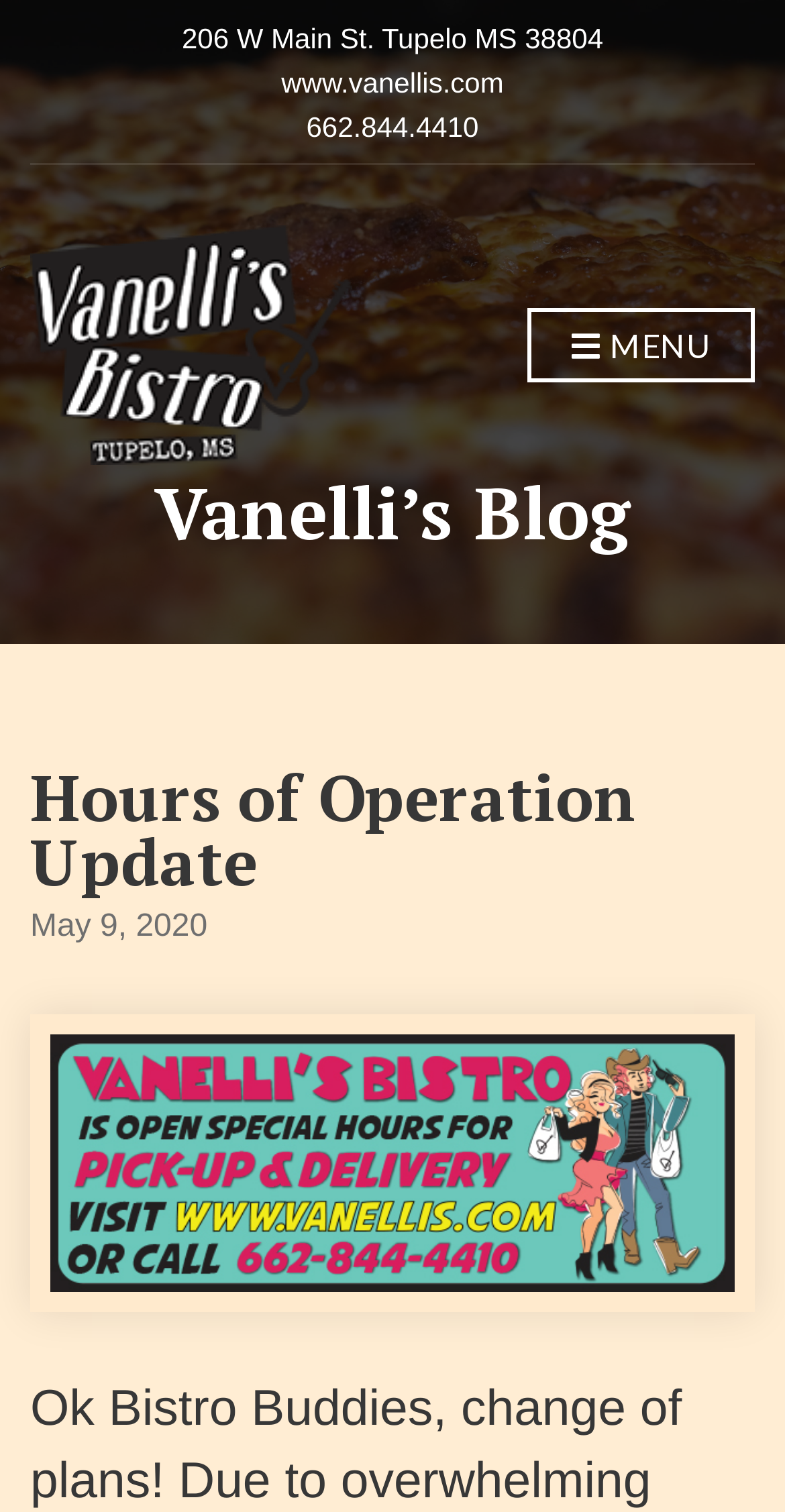What is the address of Vanelli's Bistro?
Please respond to the question with a detailed and thorough explanation.

I found the address by looking at the static text element at the top of the page, which displays the address '206 W Main St. Tupelo MS 38804'.